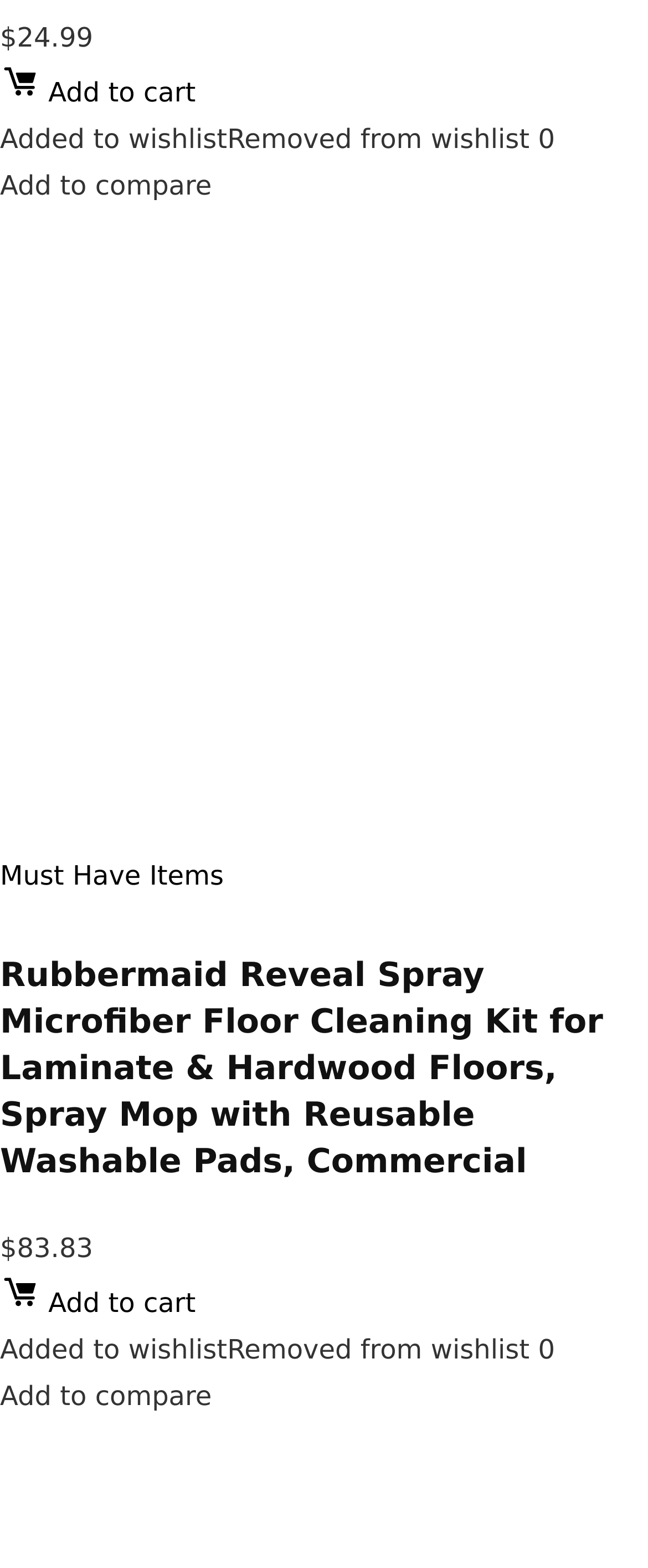What type of floor is the Rubbermaid product suitable for?
Carefully analyze the image and provide a detailed answer to the question.

I found the type of floor that the Rubbermaid product is suitable for by looking at the link element with the text 'Rubbermaid Reveal Spray Microfiber Floor Cleaning Kit for Laminate & Hardwood Floors, Spray Mop with Reusable Washable Pads, Commercial' which mentions the type of floor.